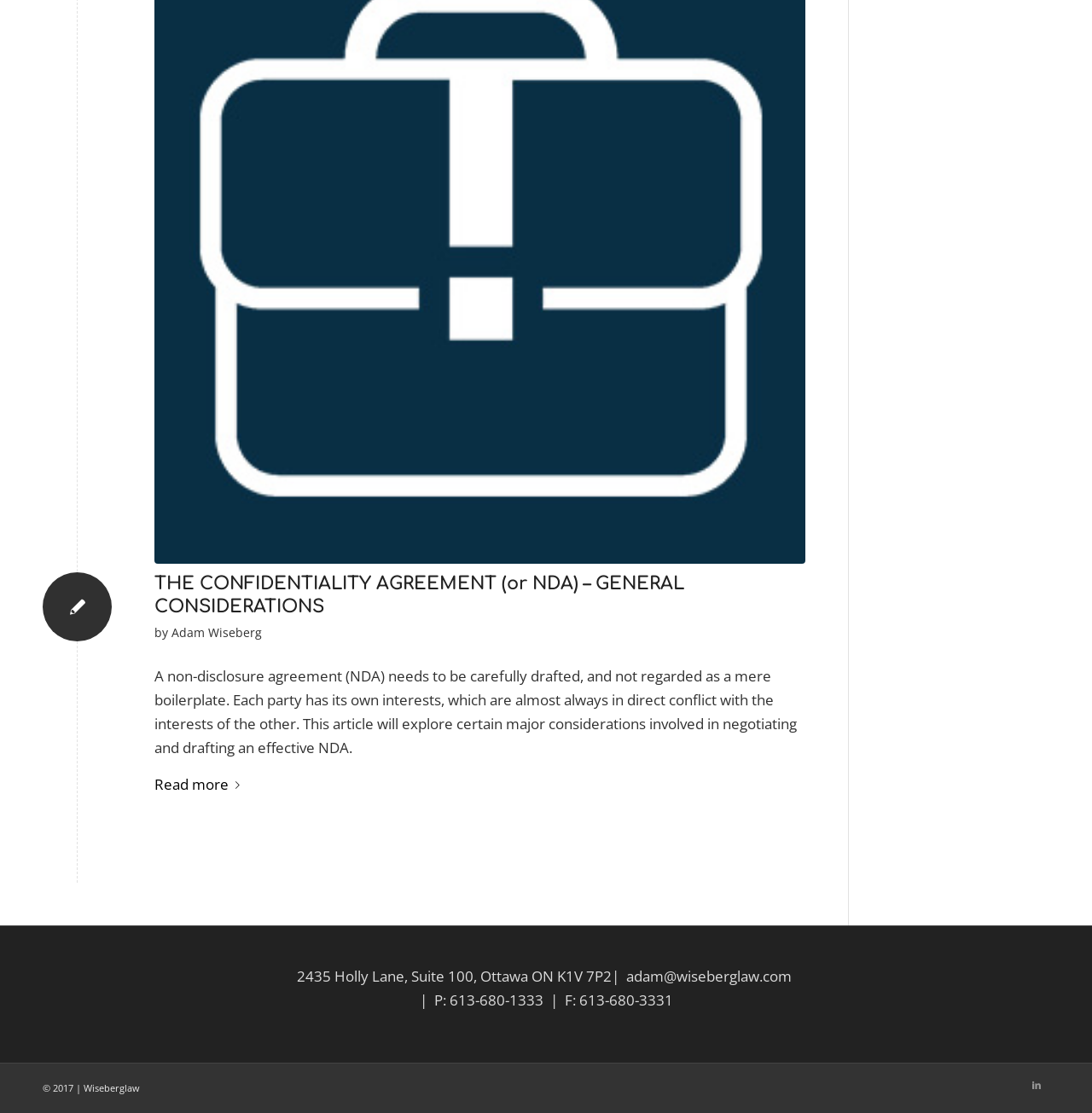Give a short answer using one word or phrase for the question:
What social media platform is linked to Wiseberglaw?

LinkedIn